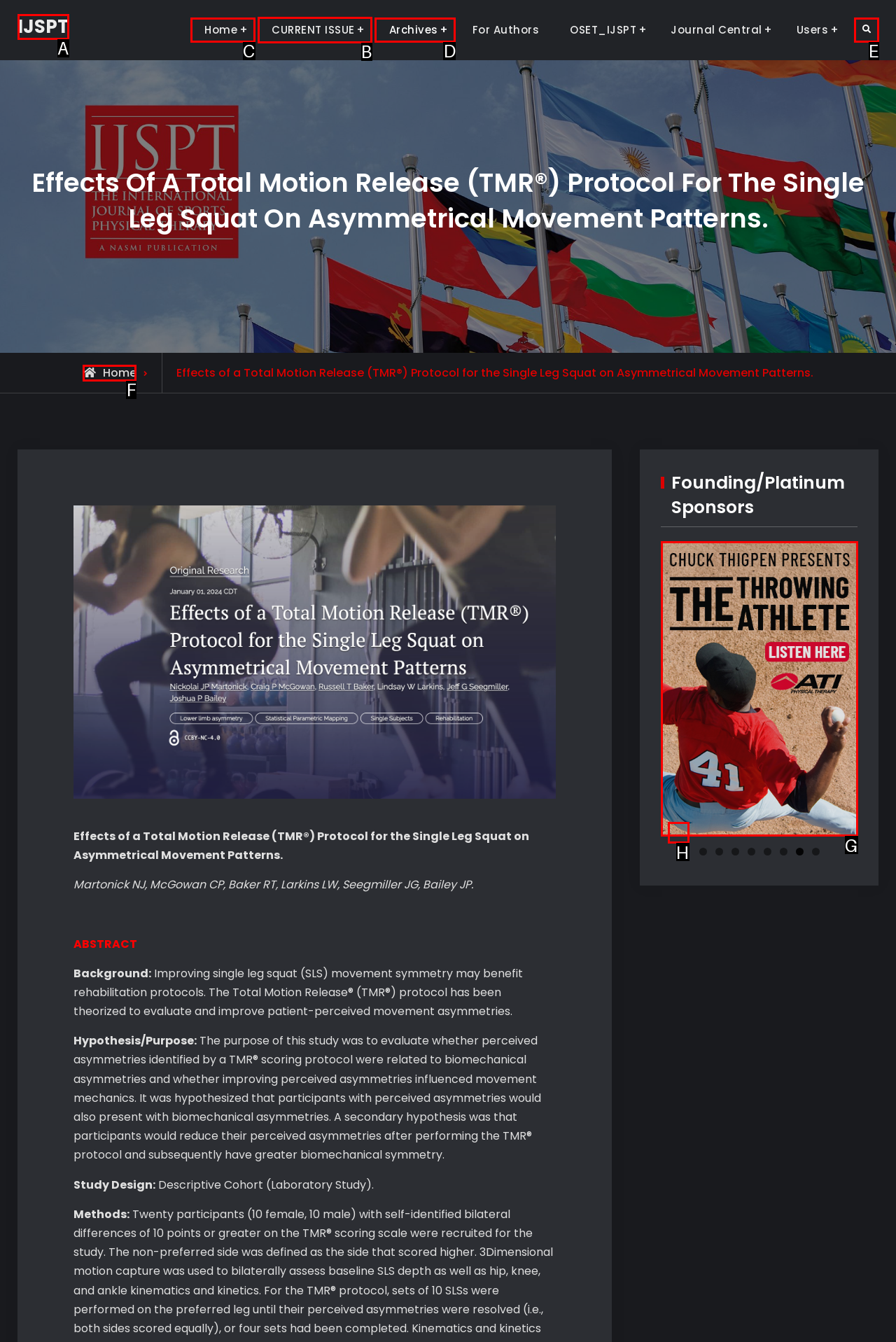Select the proper HTML element to perform the given task: View the 'CURRENT ISSUE' Answer with the corresponding letter from the provided choices.

B